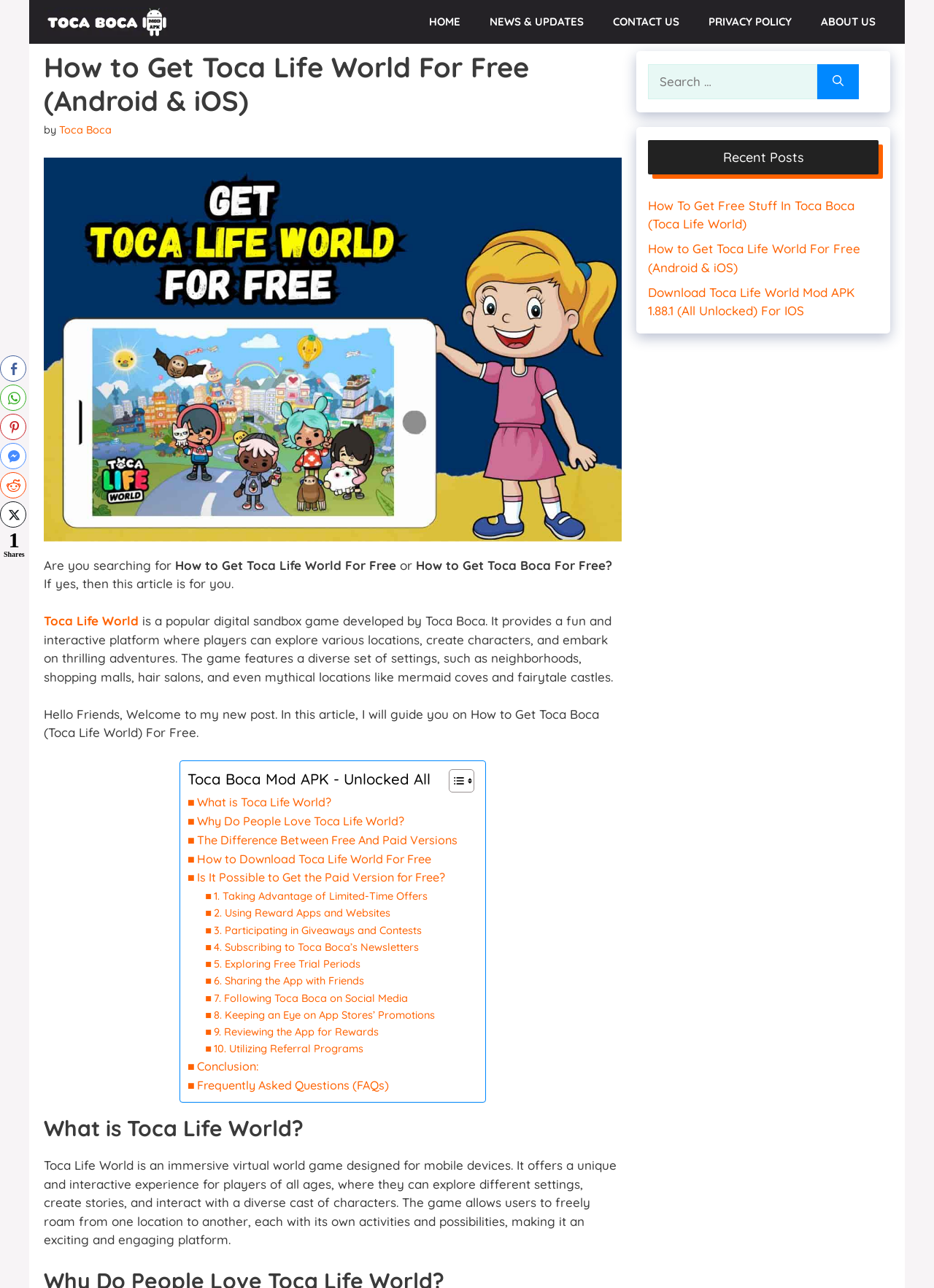Please answer the following question using a single word or phrase: 
What is the purpose of the search box?

To search the website